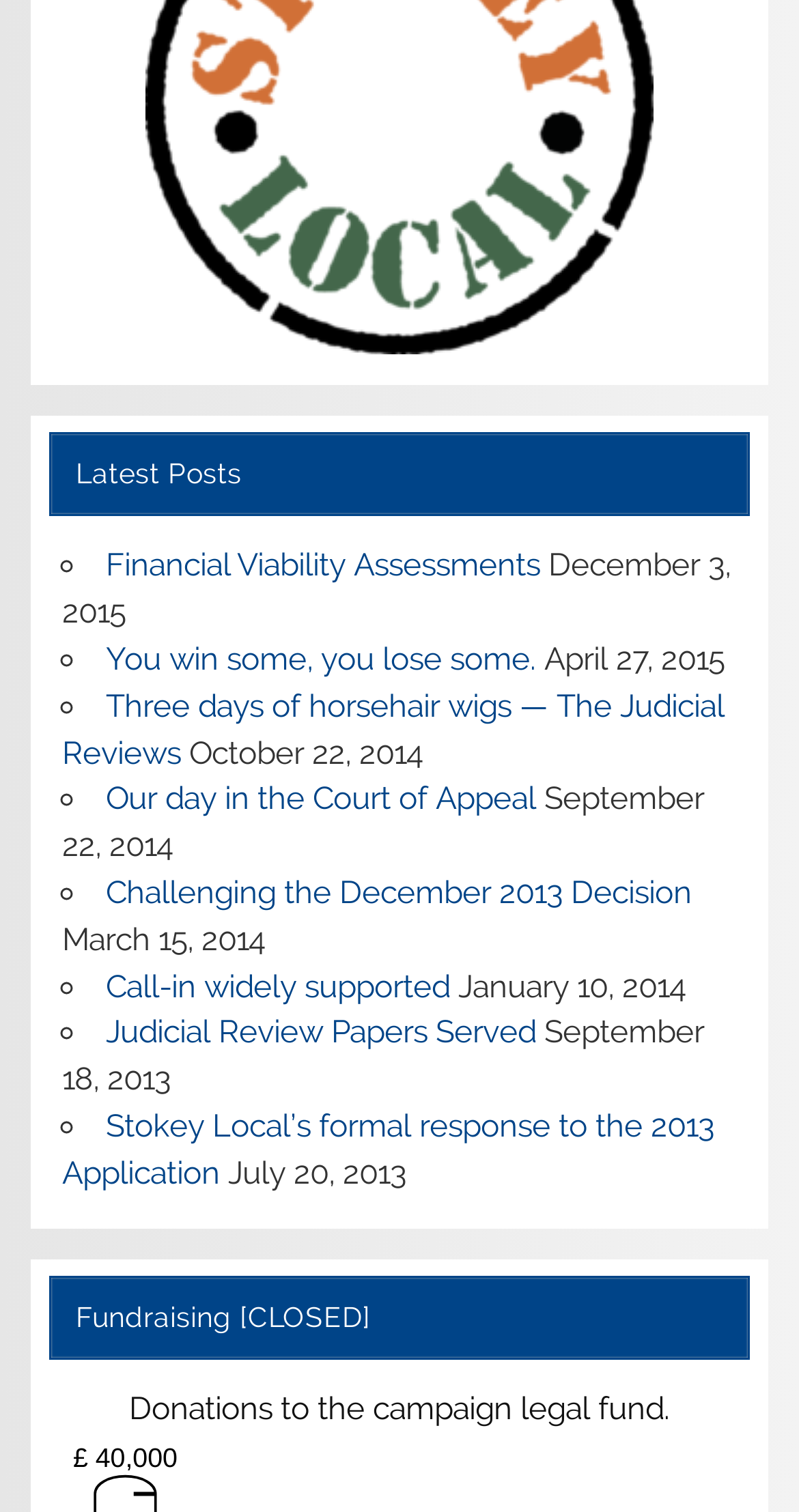Pinpoint the bounding box coordinates of the area that must be clicked to complete this instruction: "View latest posts".

[0.06, 0.286, 0.94, 0.341]